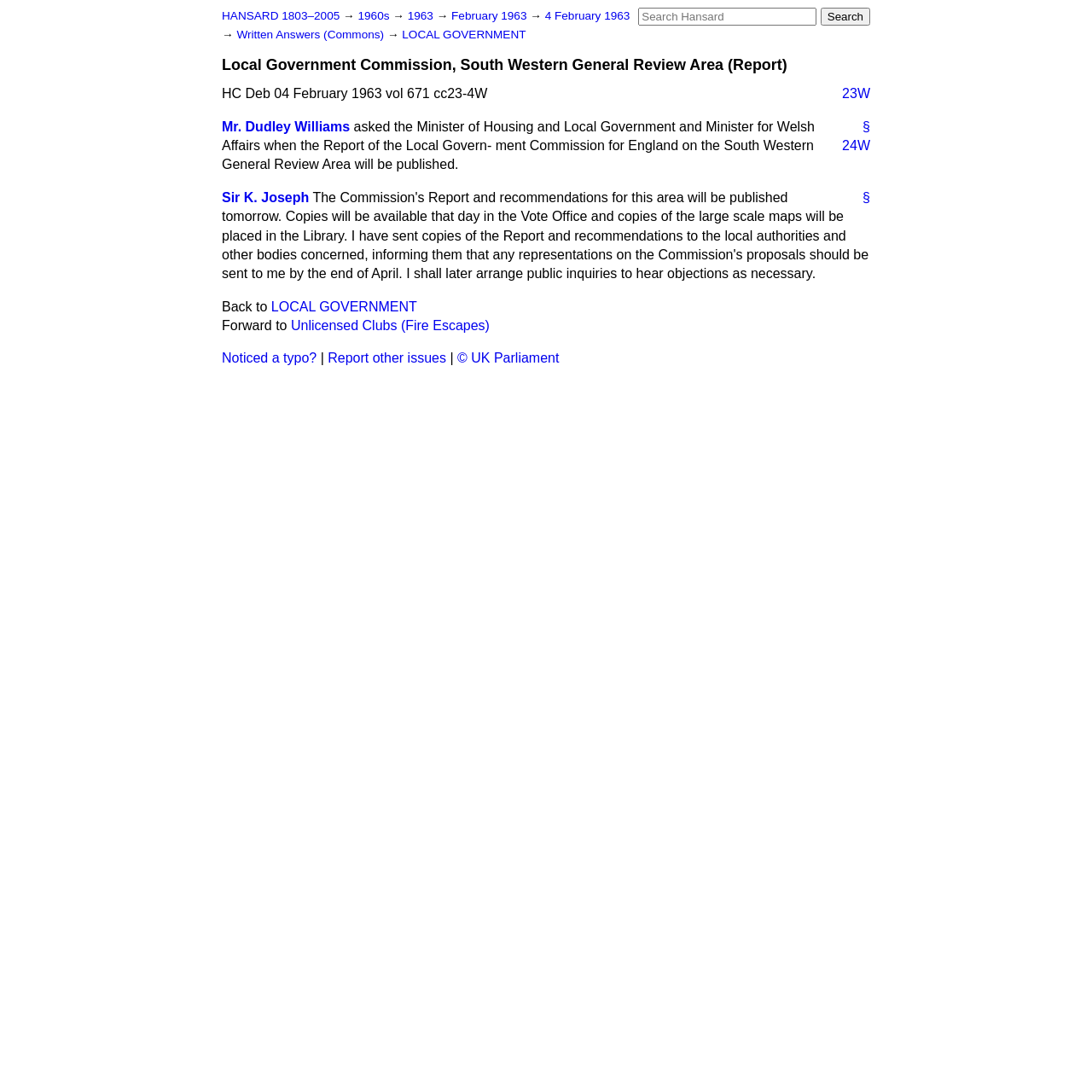Please provide the bounding box coordinates for the element that needs to be clicked to perform the following instruction: "View Written Answers (Commons)". The coordinates should be given as four float numbers between 0 and 1, i.e., [left, top, right, bottom].

[0.217, 0.026, 0.355, 0.038]